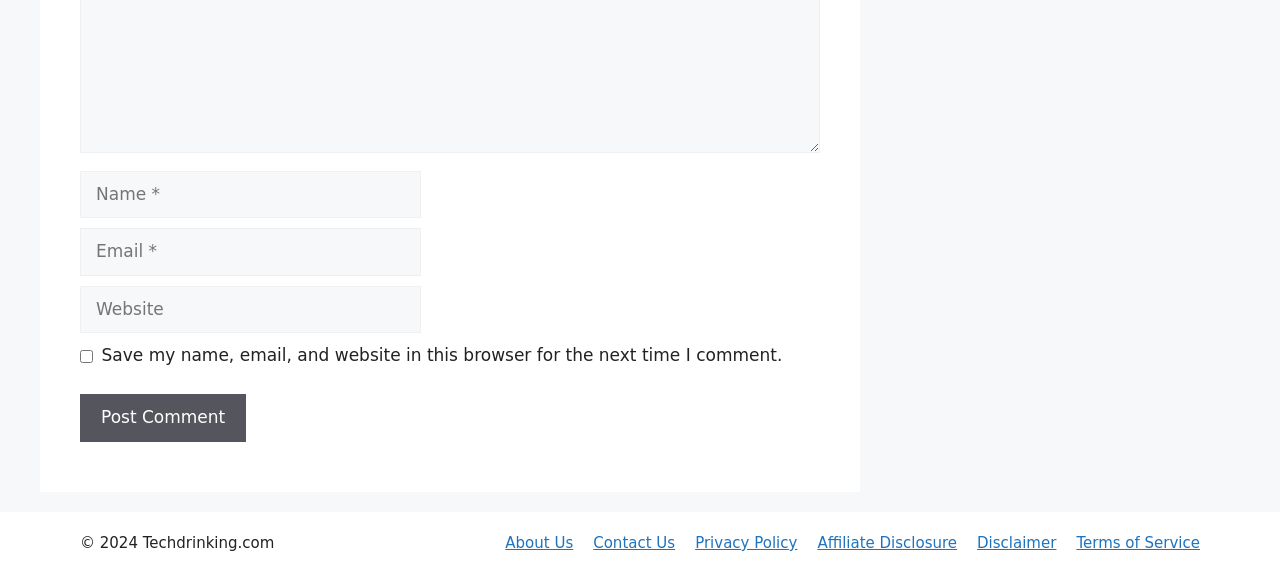What is the label of the first textbox? Based on the screenshot, please respond with a single word or phrase.

Name